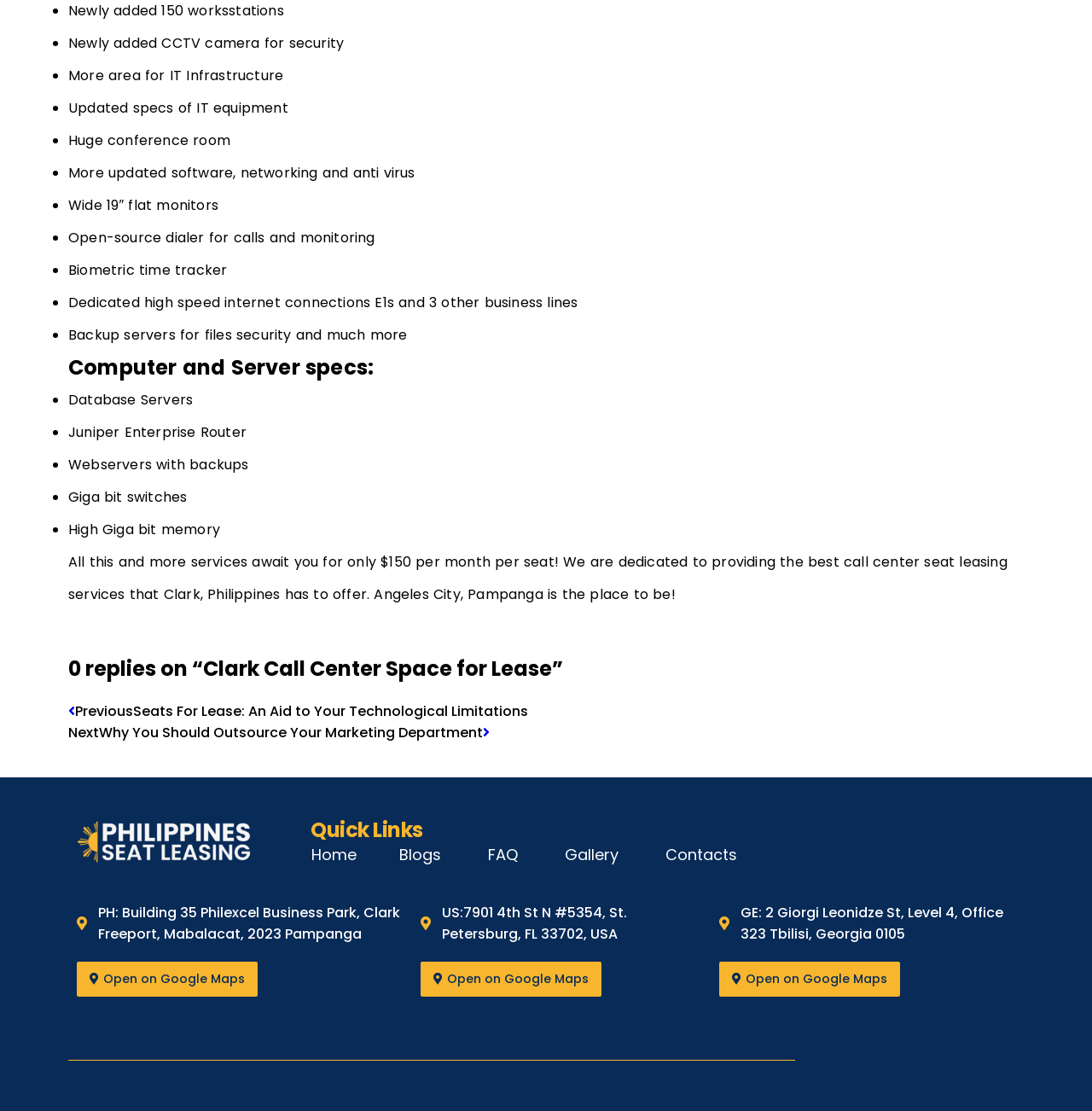Refer to the screenshot and answer the following question in detail:
What is the type of router mentioned in the webpage?

The type of router mentioned in the webpage is 'Juniper Enterprise Router' which is listed under the 'Computer and Server specs:' section.